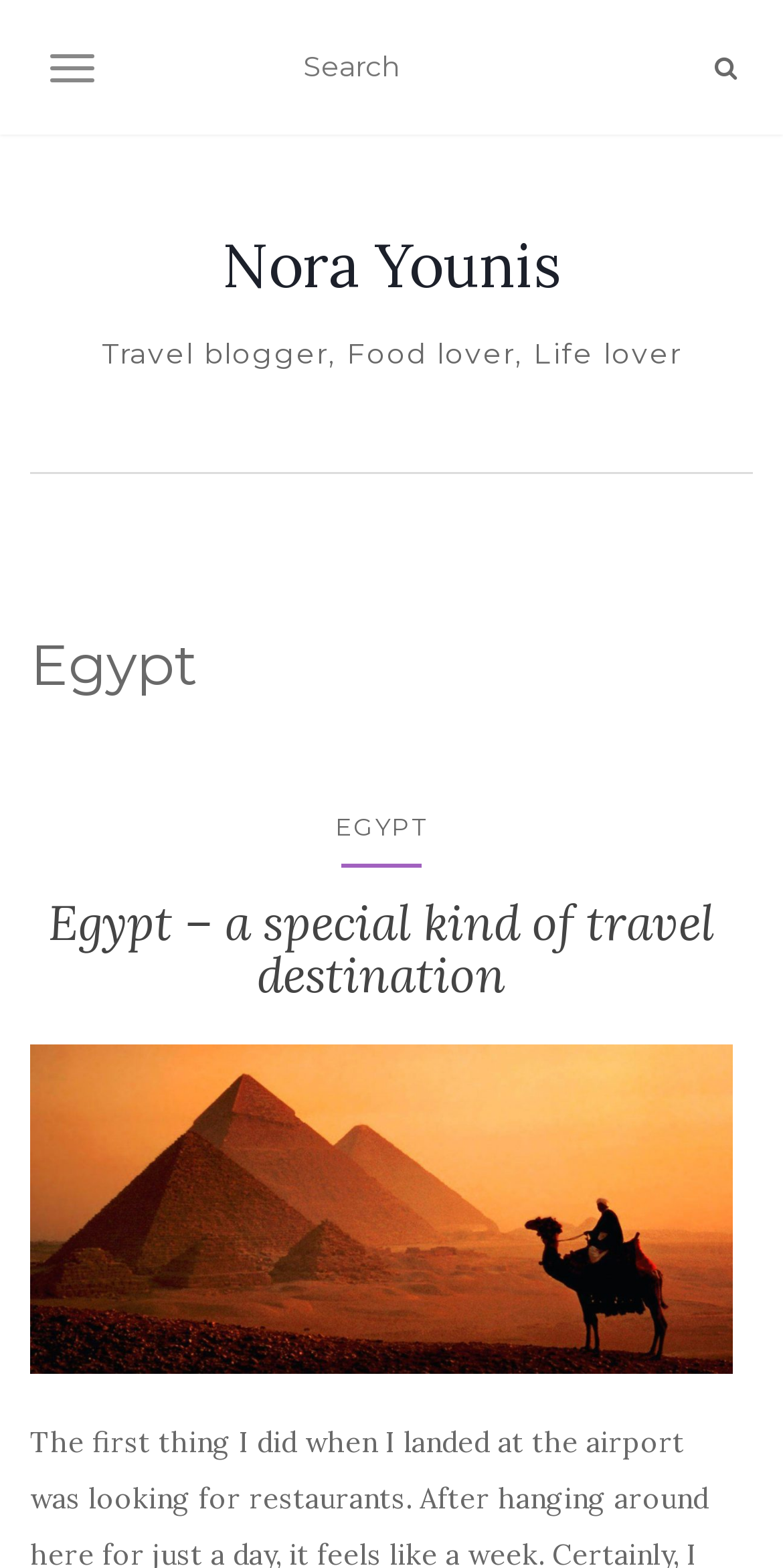With reference to the image, please provide a detailed answer to the following question: What is the name of the travel blogger?

I found the answer by looking at the link element with the text 'Nora Younis' which is located at [0.283, 0.15, 0.717, 0.188]. This suggests that Nora Younis is the name of the travel blogger.